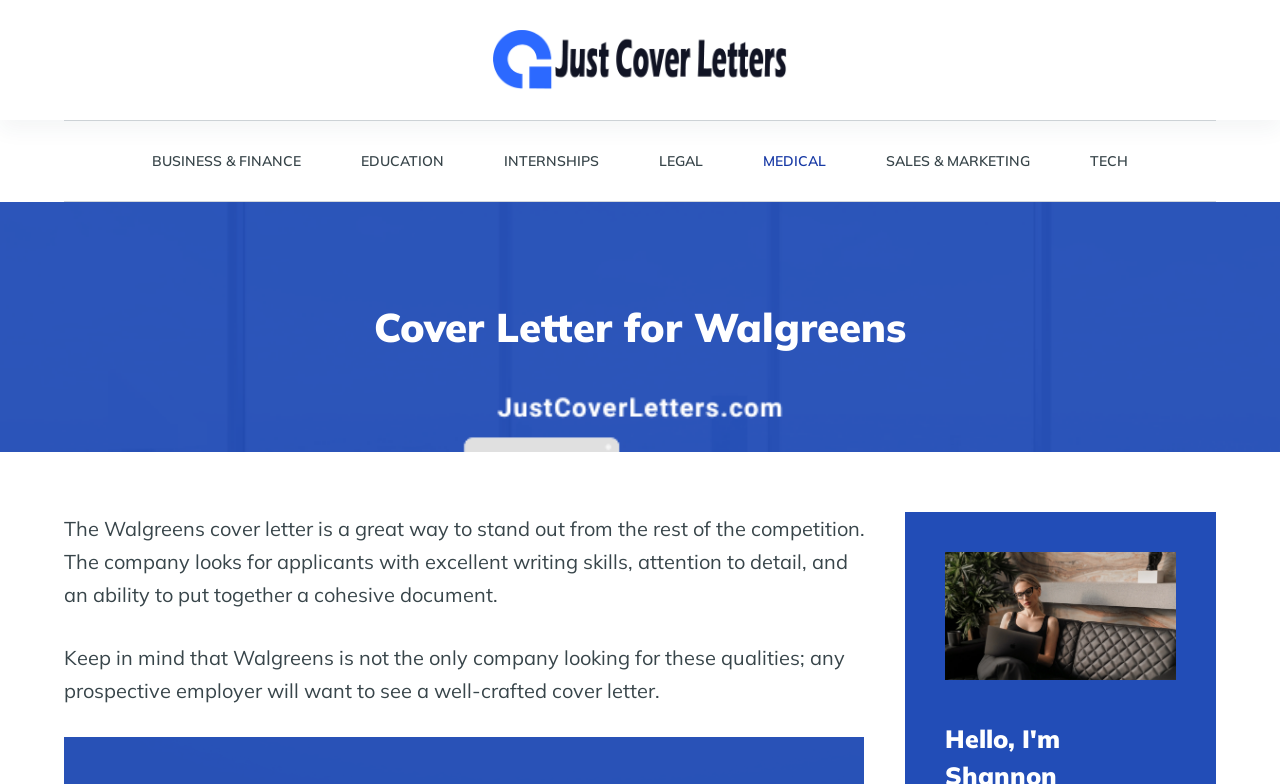Specify the bounding box coordinates of the area that needs to be clicked to achieve the following instruction: "Click on the 'Skip to content' link".

[0.0, 0.0, 0.031, 0.026]